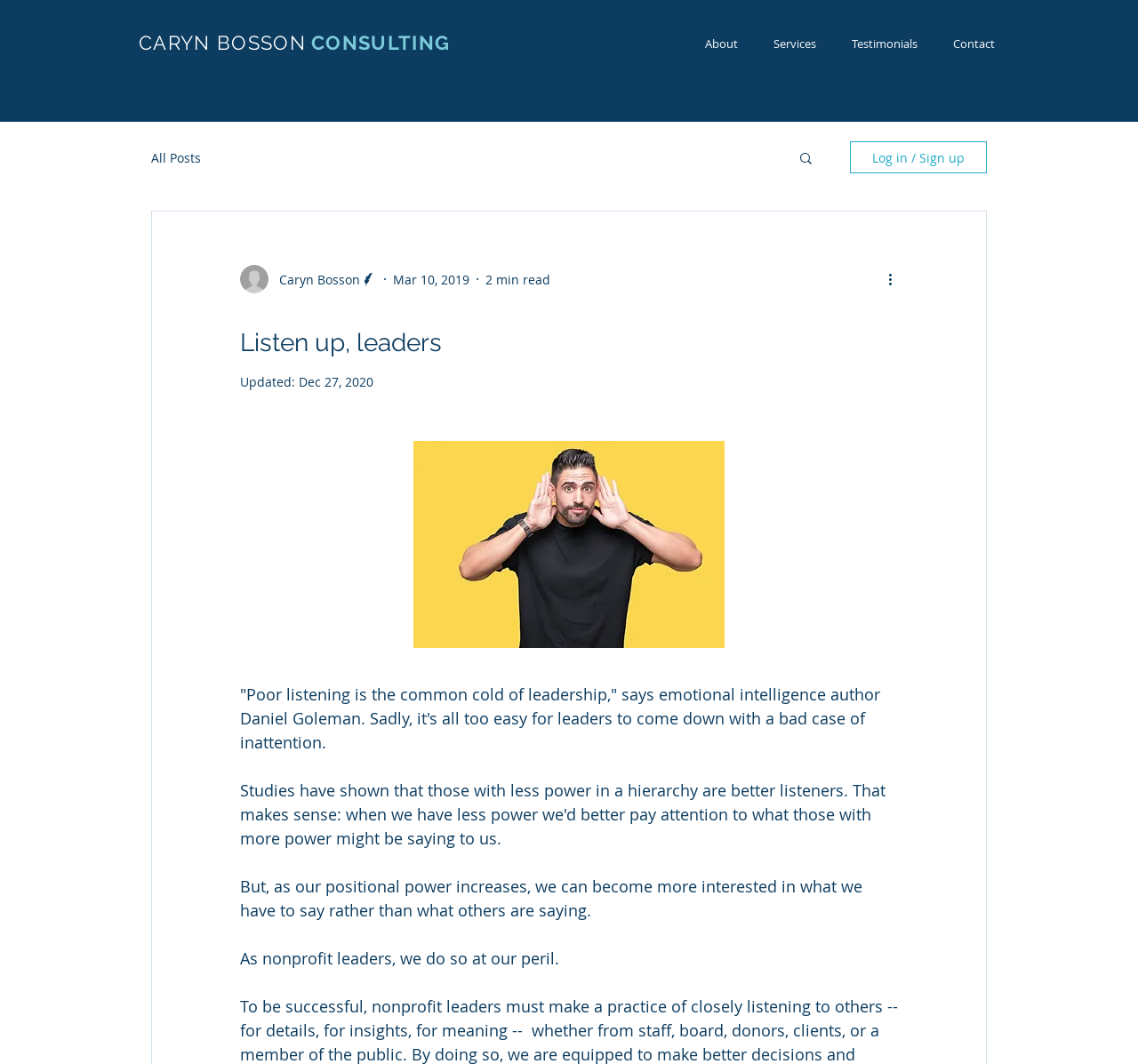Please reply to the following question using a single word or phrase: 
What is the name of the consulting firm?

CARYN BOSSON CONSULTING